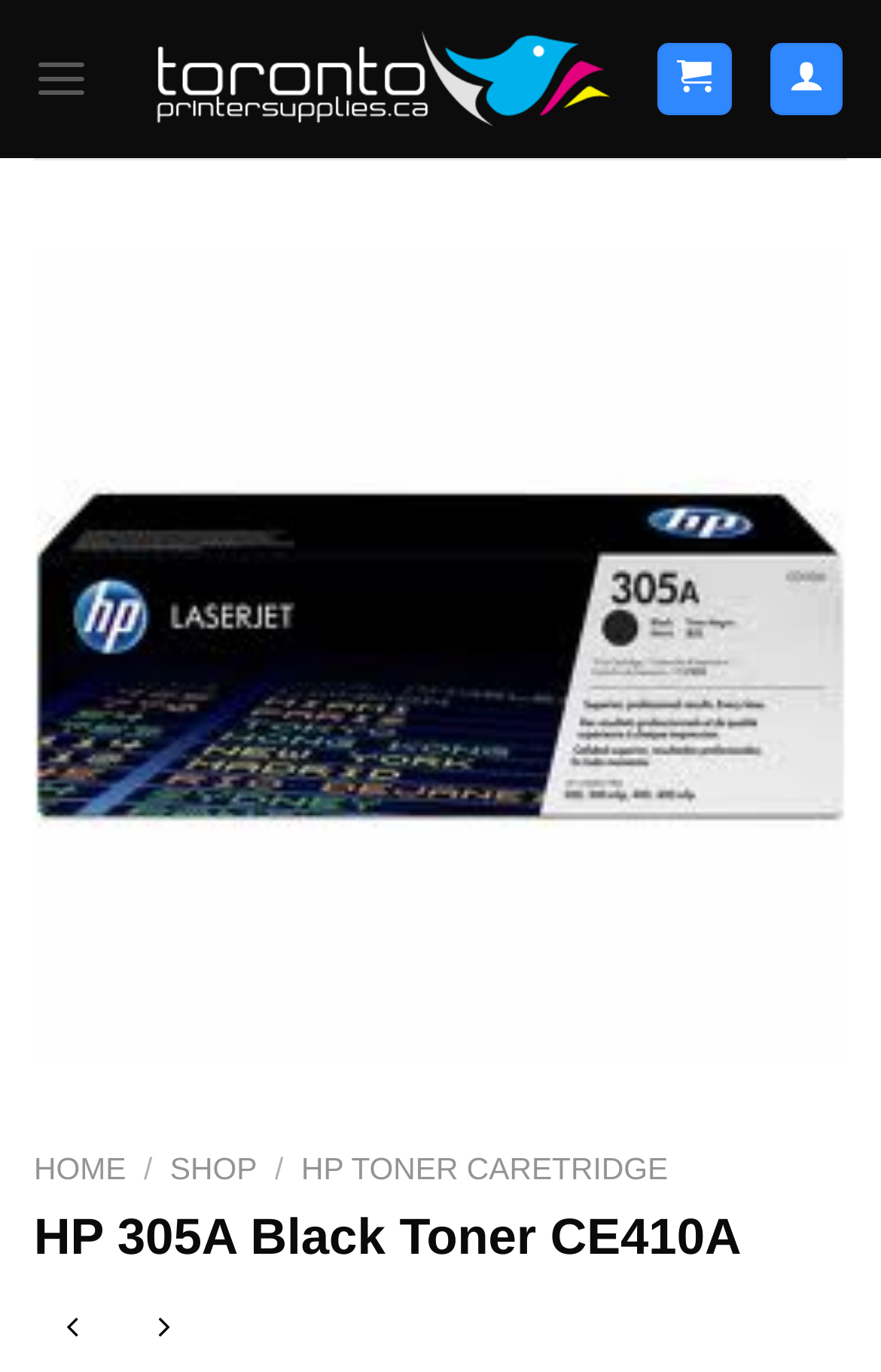Based on the description "HP Toner Caretridge", find the bounding box of the specified UI element.

[0.342, 0.84, 0.758, 0.864]